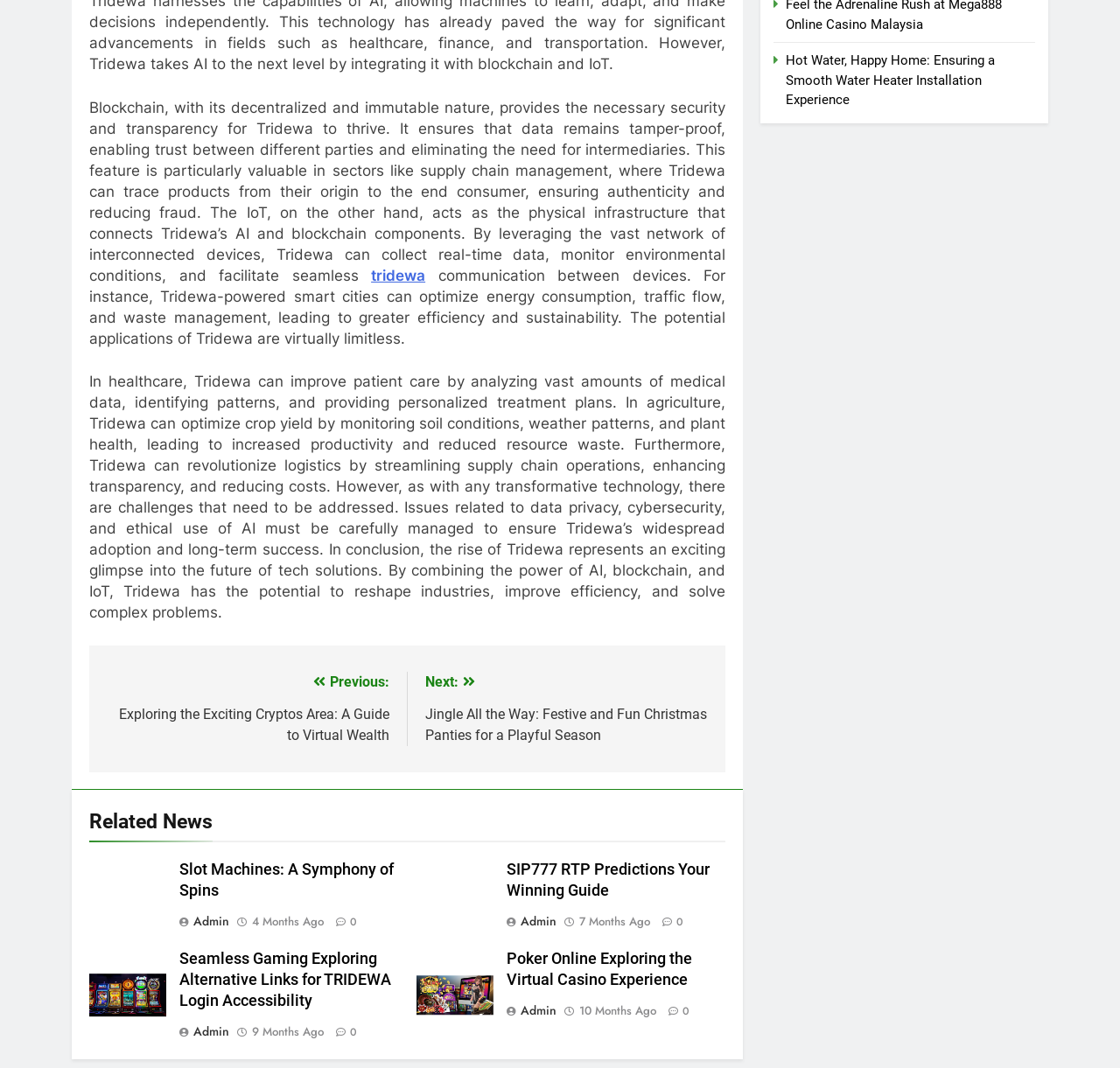Find the bounding box coordinates of the clickable area that will achieve the following instruction: "Click on the 'tridewa' link".

[0.331, 0.25, 0.38, 0.266]